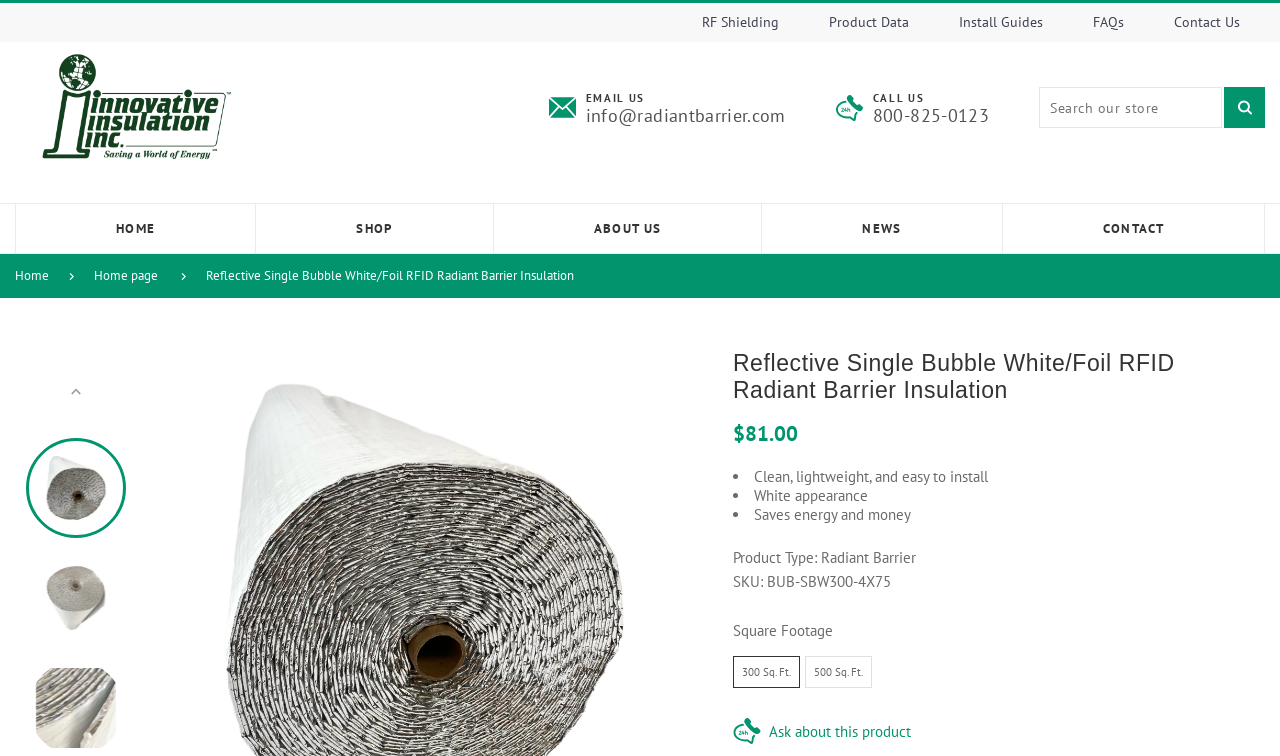Find the bounding box coordinates of the element you need to click on to perform this action: 'Search our store'. The coordinates should be represented by four float values between 0 and 1, in the format [left, top, right, bottom].

[0.812, 0.115, 0.988, 0.169]